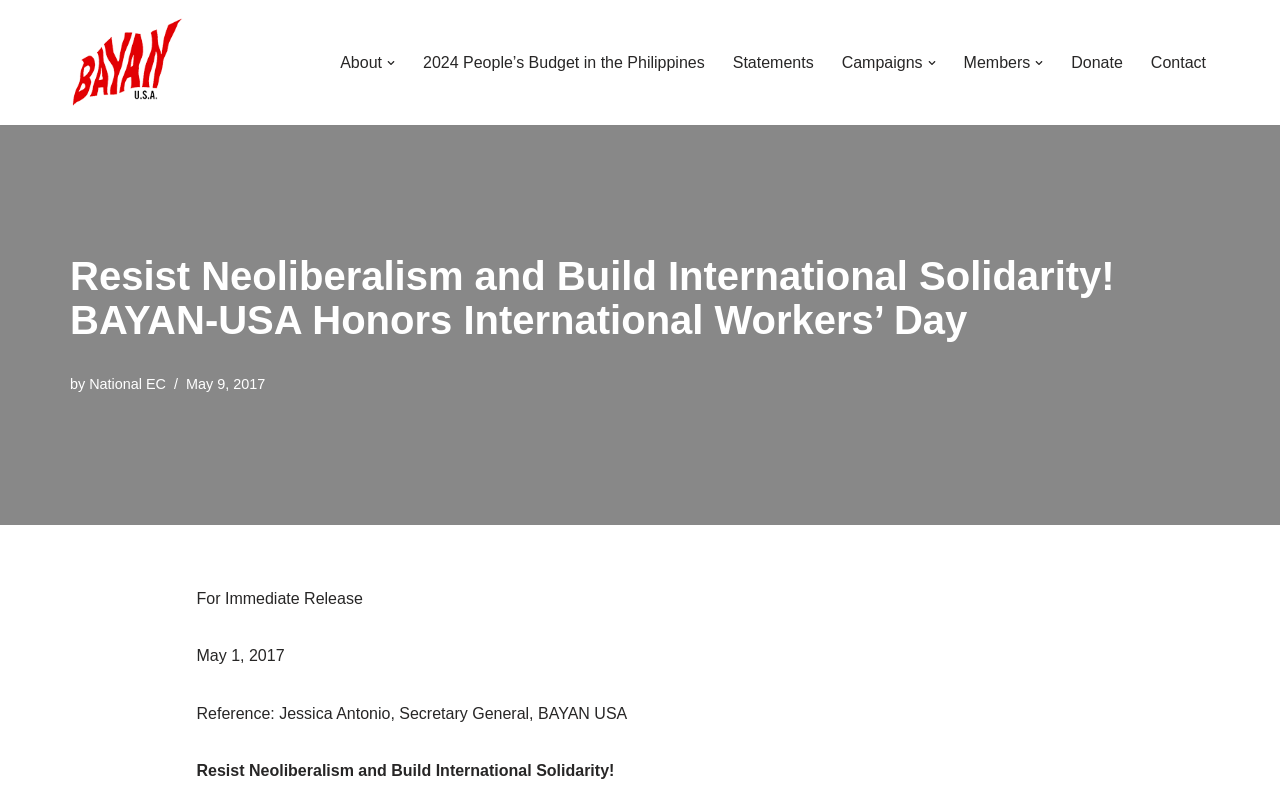Respond to the following question with a brief word or phrase:
What is the text above the 'by' keyword?

Resist Neoliberalism and Build International Solidarity!